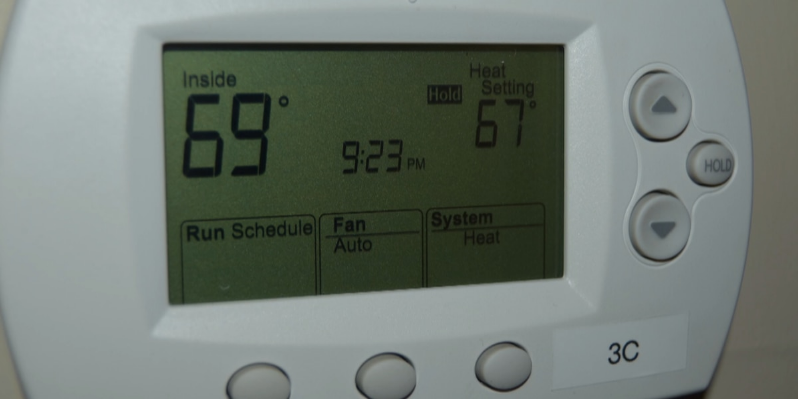Please answer the following query using a single word or phrase: 
What time is displayed on the thermostat?

9:23 PM